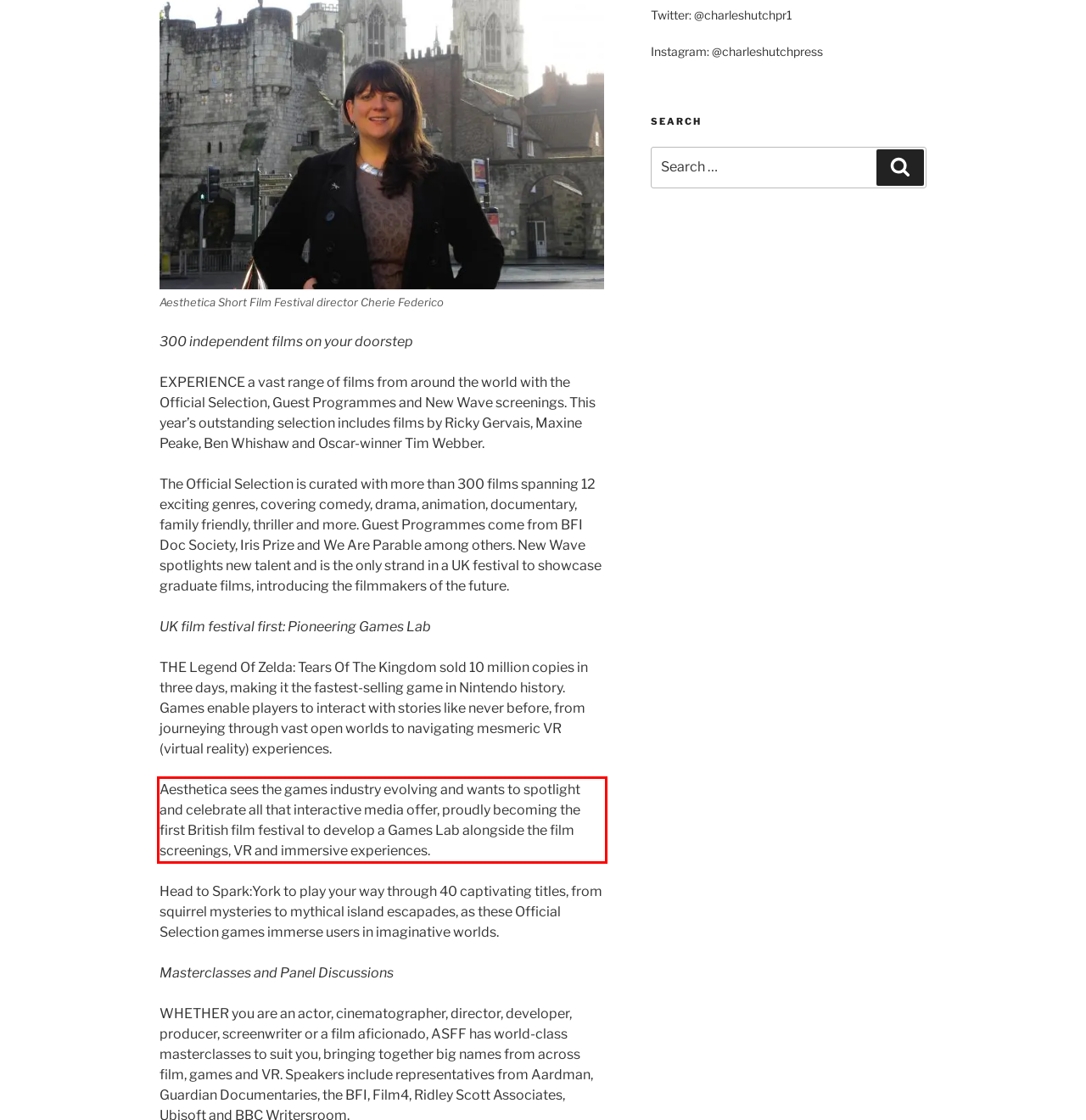Analyze the red bounding box in the provided webpage screenshot and generate the text content contained within.

Aesthetica sees the games industry evolving and wants to spotlight and celebrate all that interactive media offer, proudly becoming the first British film festival to develop a Games Lab alongside the film screenings, VR and immersive experiences.